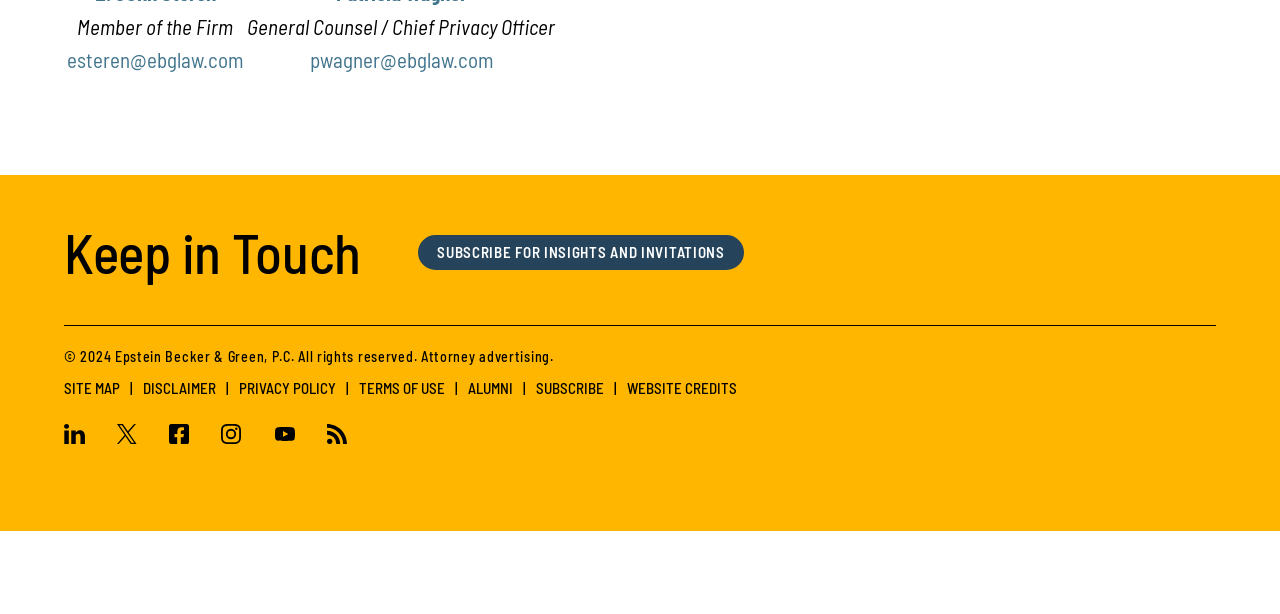Highlight the bounding box coordinates of the element that should be clicked to carry out the following instruction: "Follow on Linkedin". The coordinates must be given as four float numbers ranging from 0 to 1, i.e., [left, top, right, bottom].

[0.05, 0.827, 0.079, 0.866]